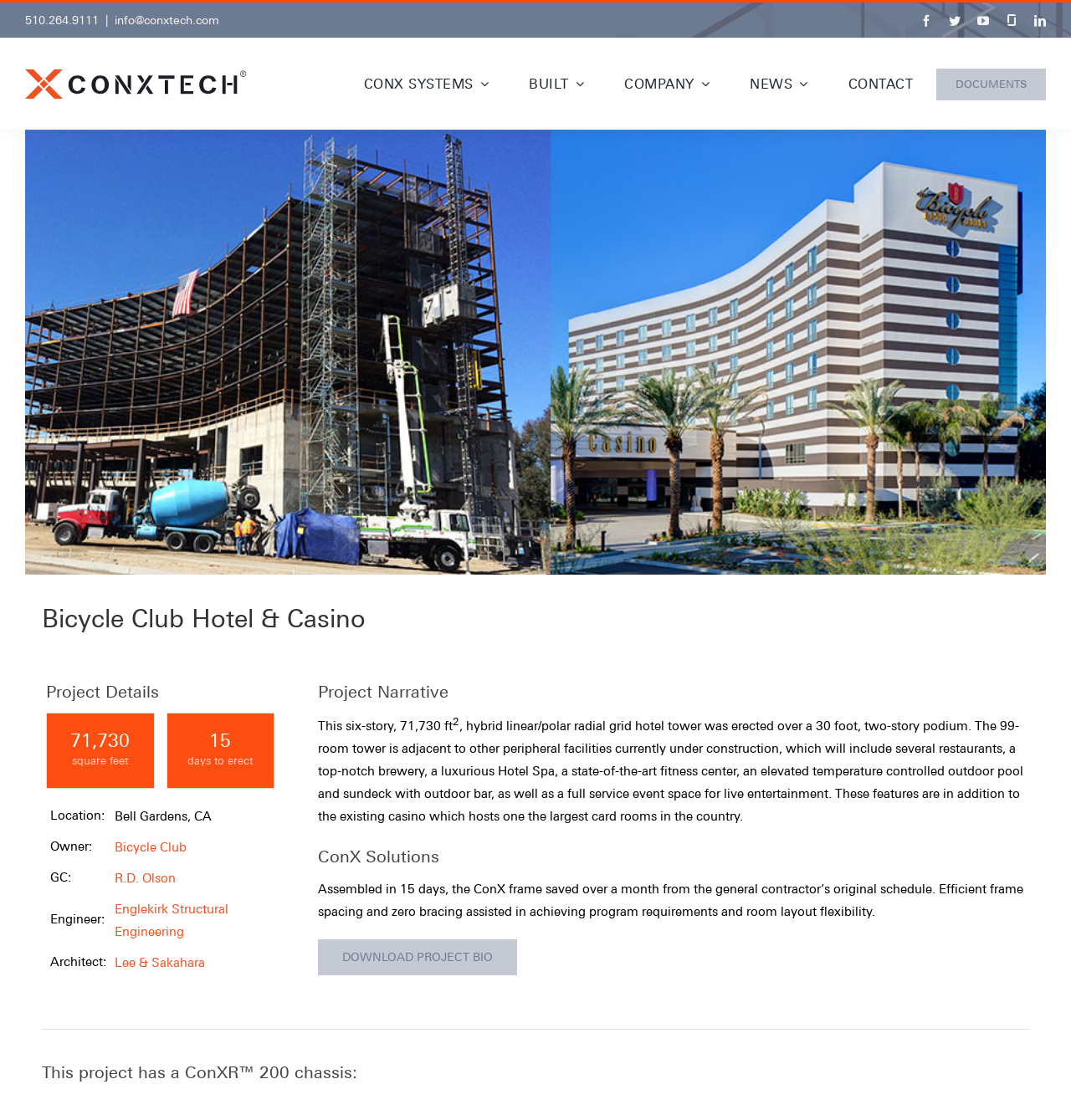Determine the bounding box for the UI element as described: "510.264.9111". The coordinates should be represented as four float numbers between 0 and 1, formatted as [left, top, right, bottom].

[0.023, 0.012, 0.092, 0.024]